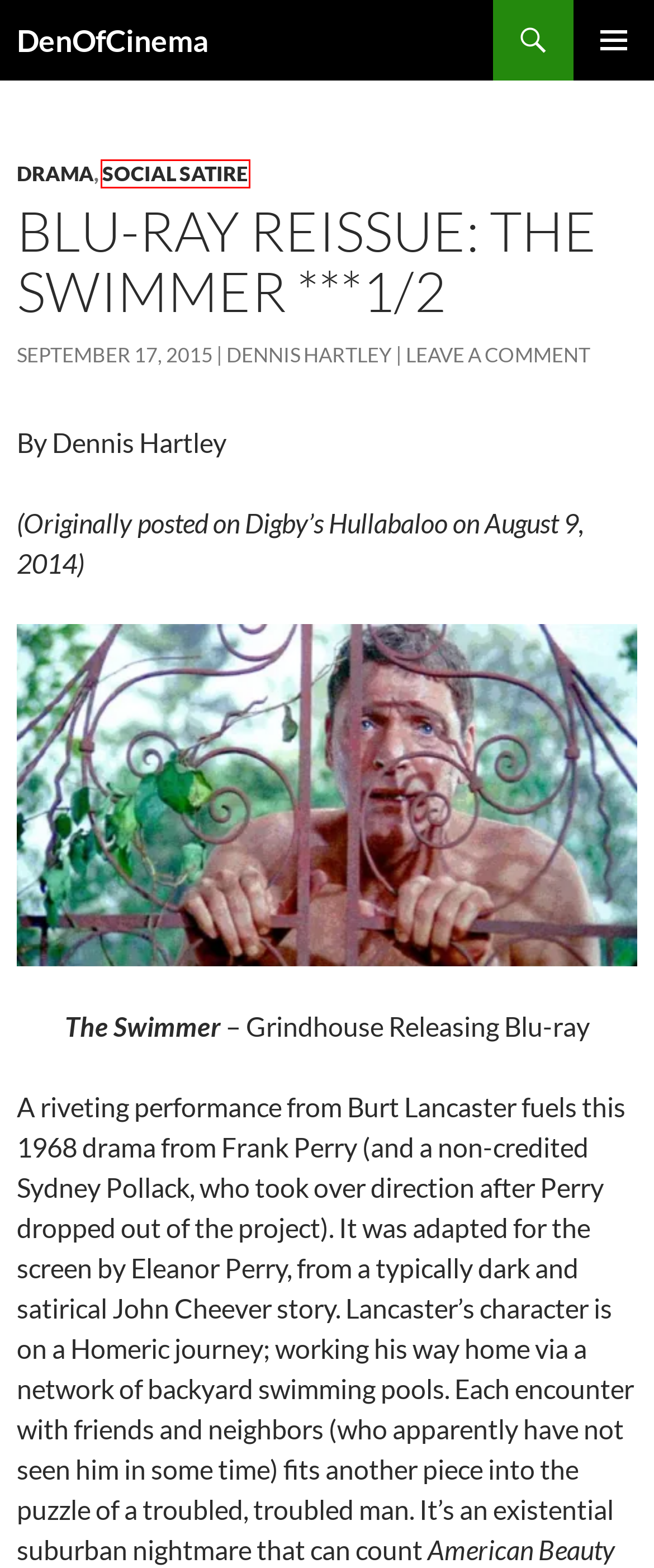Examine the screenshot of a webpage with a red bounding box around an element. Then, select the webpage description that best represents the new page after clicking the highlighted element. Here are the descriptions:
A. Tribeca Reviews Archives - DenOfCinema
B. Dennis Hartley, Author at DenOfCinema
C. SIFF 2024: Before it Ends (***) - DenOfCinema
D. Social Satire Archives - DenOfCinema
E. Film Noir Foundation
F. SIFF 2024: In Our Day (***) - DenOfCinema
G. Drama Archives - DenOfCinema
H. Home - DenOfCinema

D